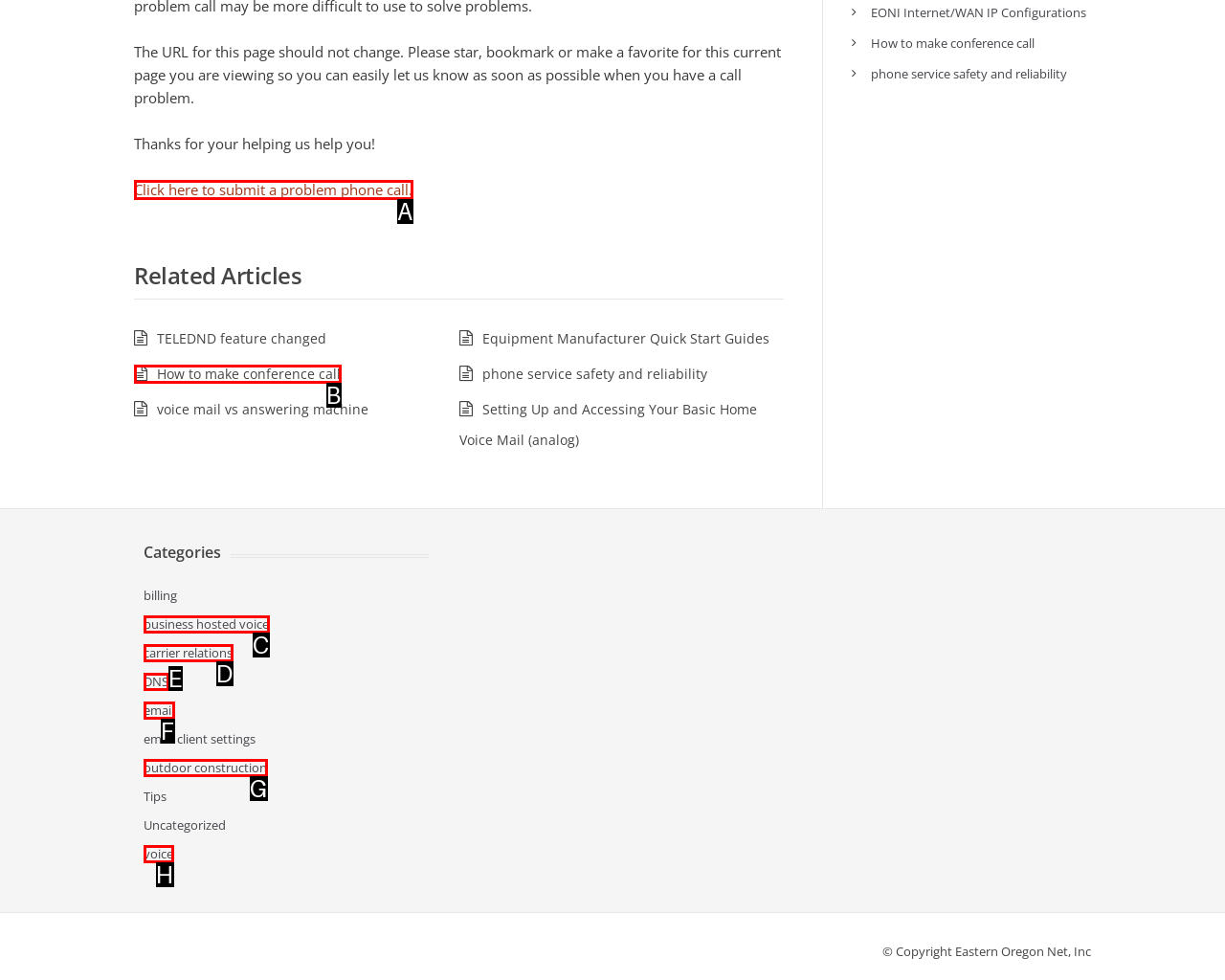Which lettered UI element aligns with this description: carrier relations
Provide your answer using the letter from the available choices.

D